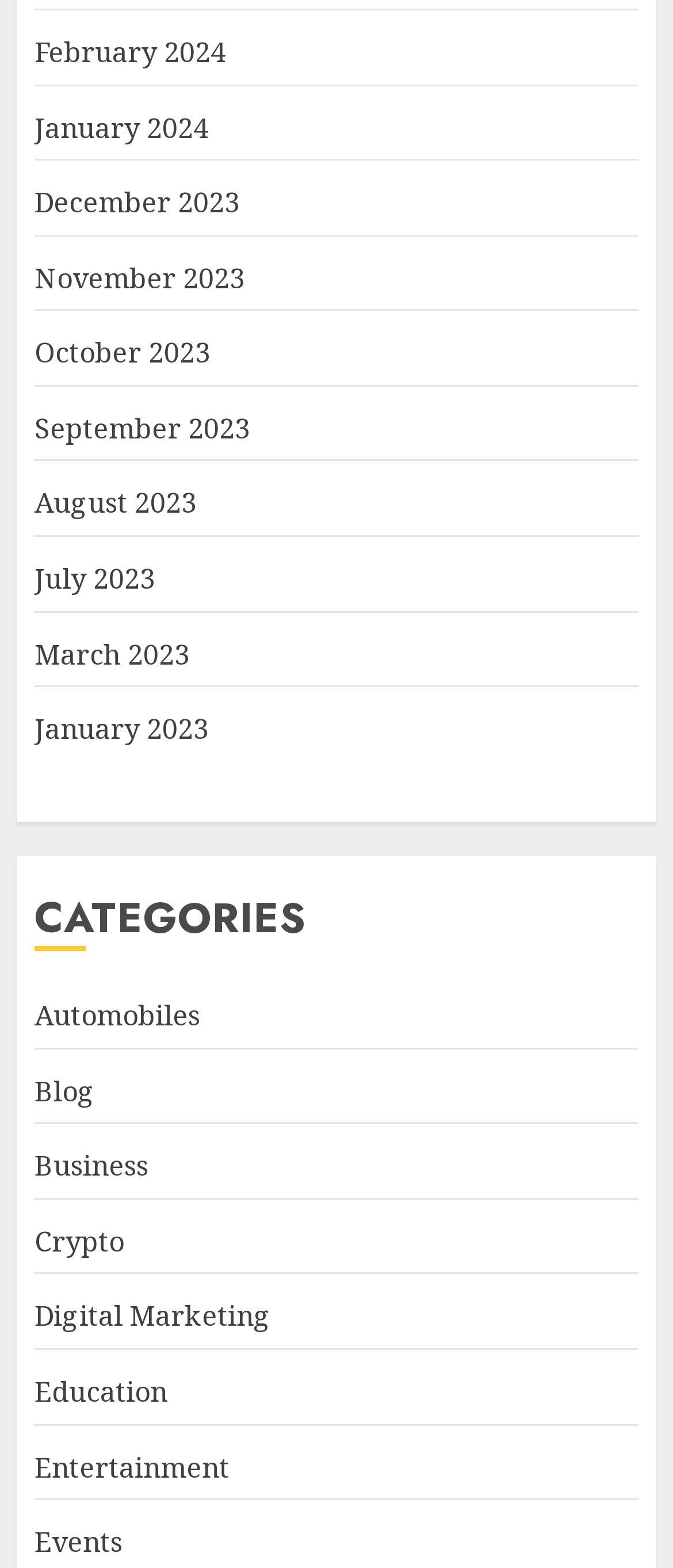Please determine the bounding box coordinates of the section I need to click to accomplish this instruction: "View February 2024".

[0.051, 0.021, 0.336, 0.046]